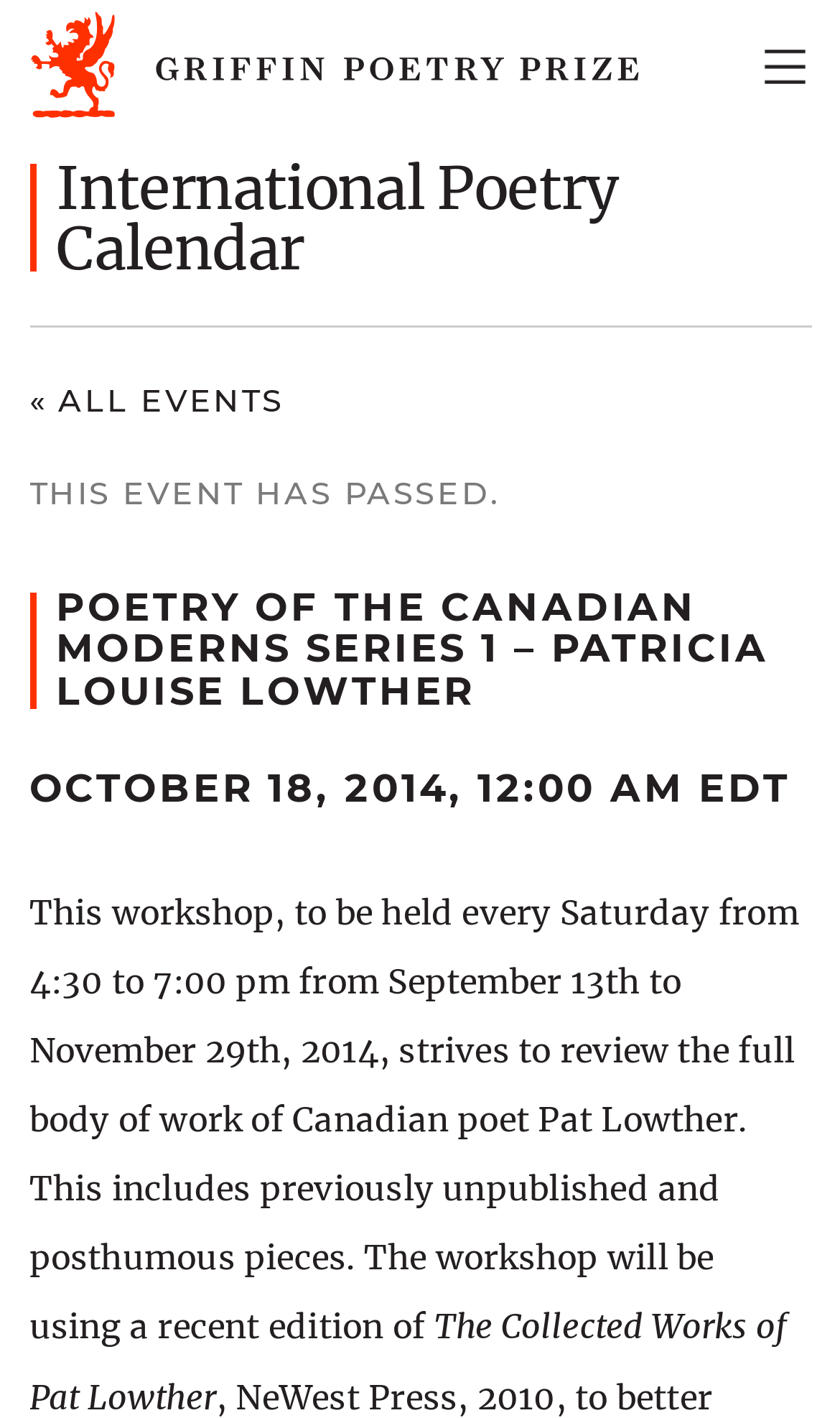Provide the bounding box coordinates for the specified HTML element described in this description: "parent_node: TOGGLE NAVIGATION MENU". The coordinates should be four float numbers ranging from 0 to 1, in the format [left, top, right, bottom].

[0.818, 0.029, 0.891, 0.064]